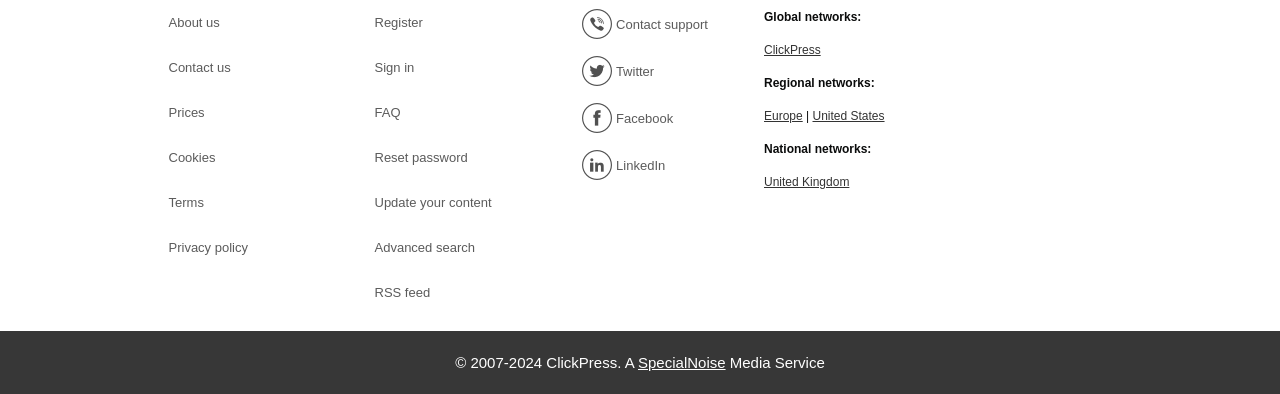What is the name of the media service?
Please use the visual content to give a single word or phrase answer.

SpecialNoise Media Service